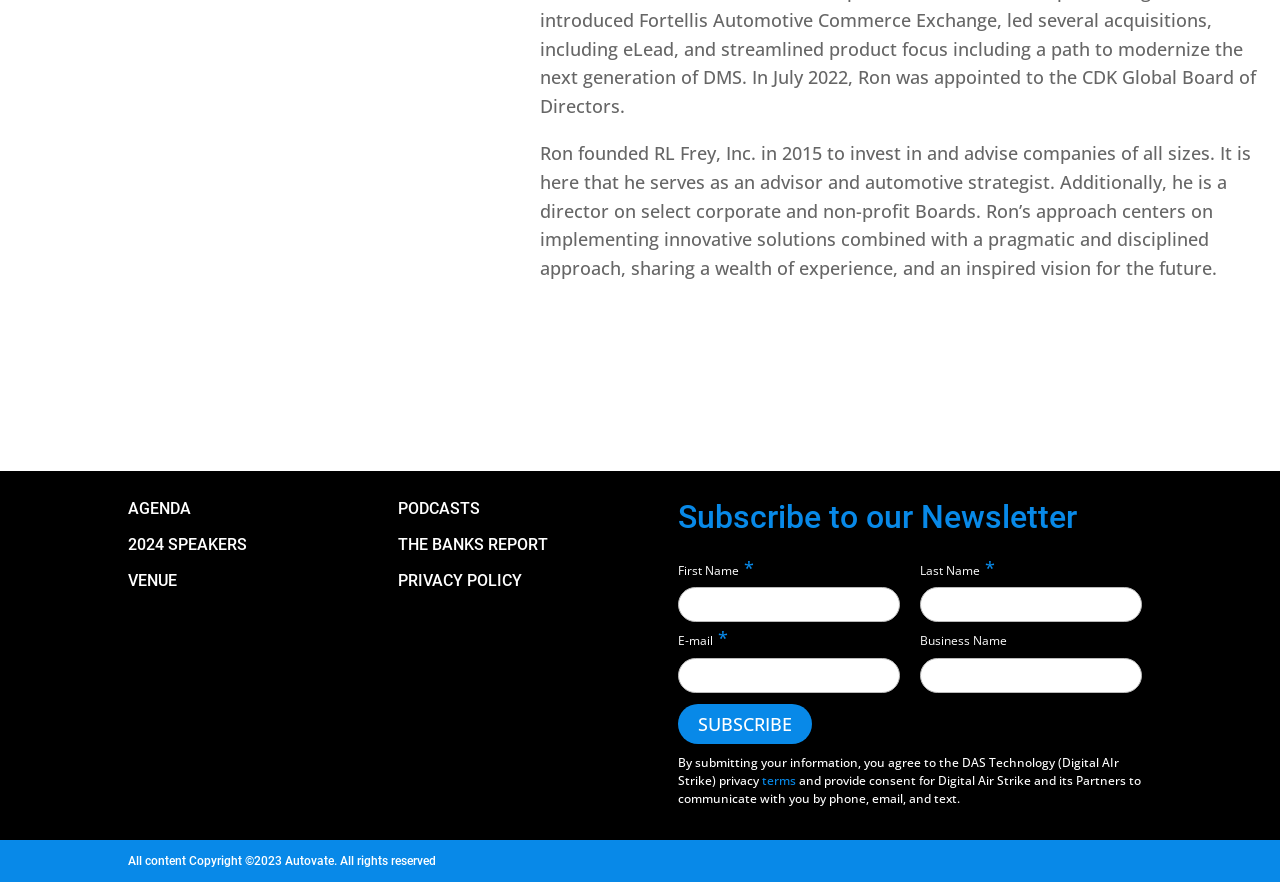What is the year of copyright for the content?
Give a detailed explanation using the information visible in the image.

The heading element at the bottom of the page states 'All content Copyright ©2023 Autovate. All rights reserved', indicating that the year of copyright for the content is 2023.